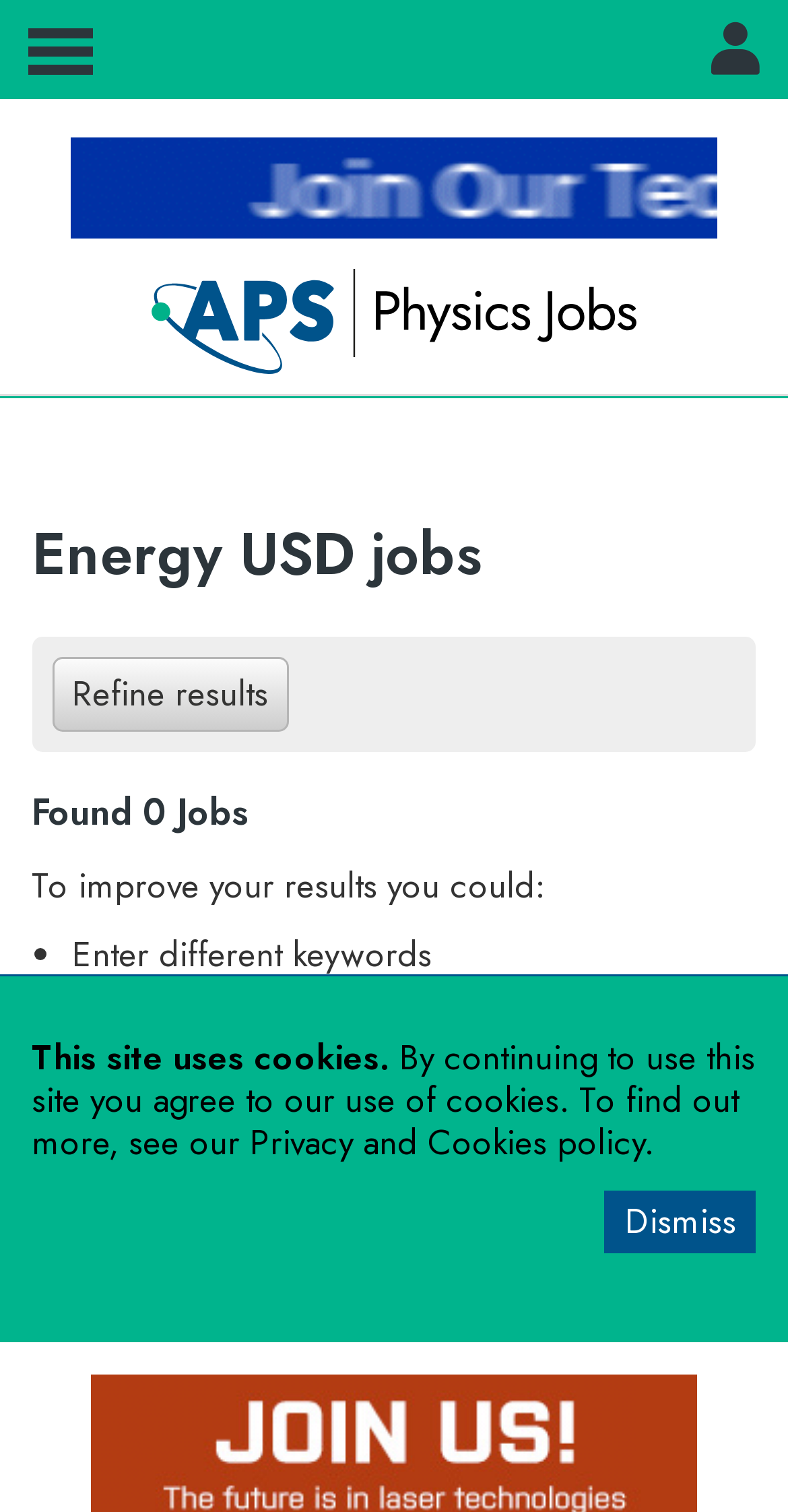Identify the bounding box coordinates of the part that should be clicked to carry out this instruction: "Refine search results".

[0.066, 0.434, 0.366, 0.484]